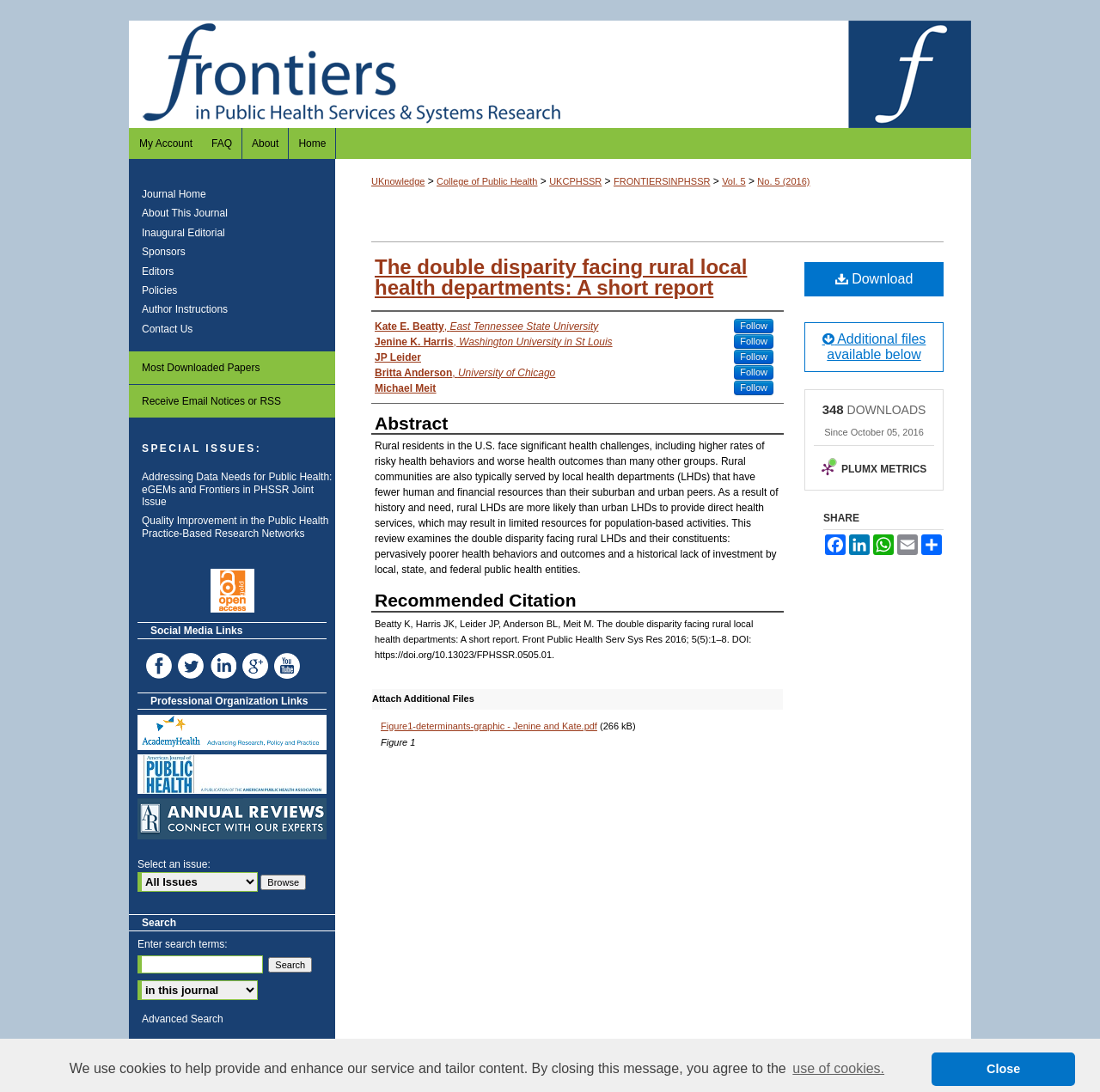Show me the bounding box coordinates of the clickable region to achieve the task as per the instruction: "Click on the 'Menu' link".

[0.953, 0.0, 1.0, 0.039]